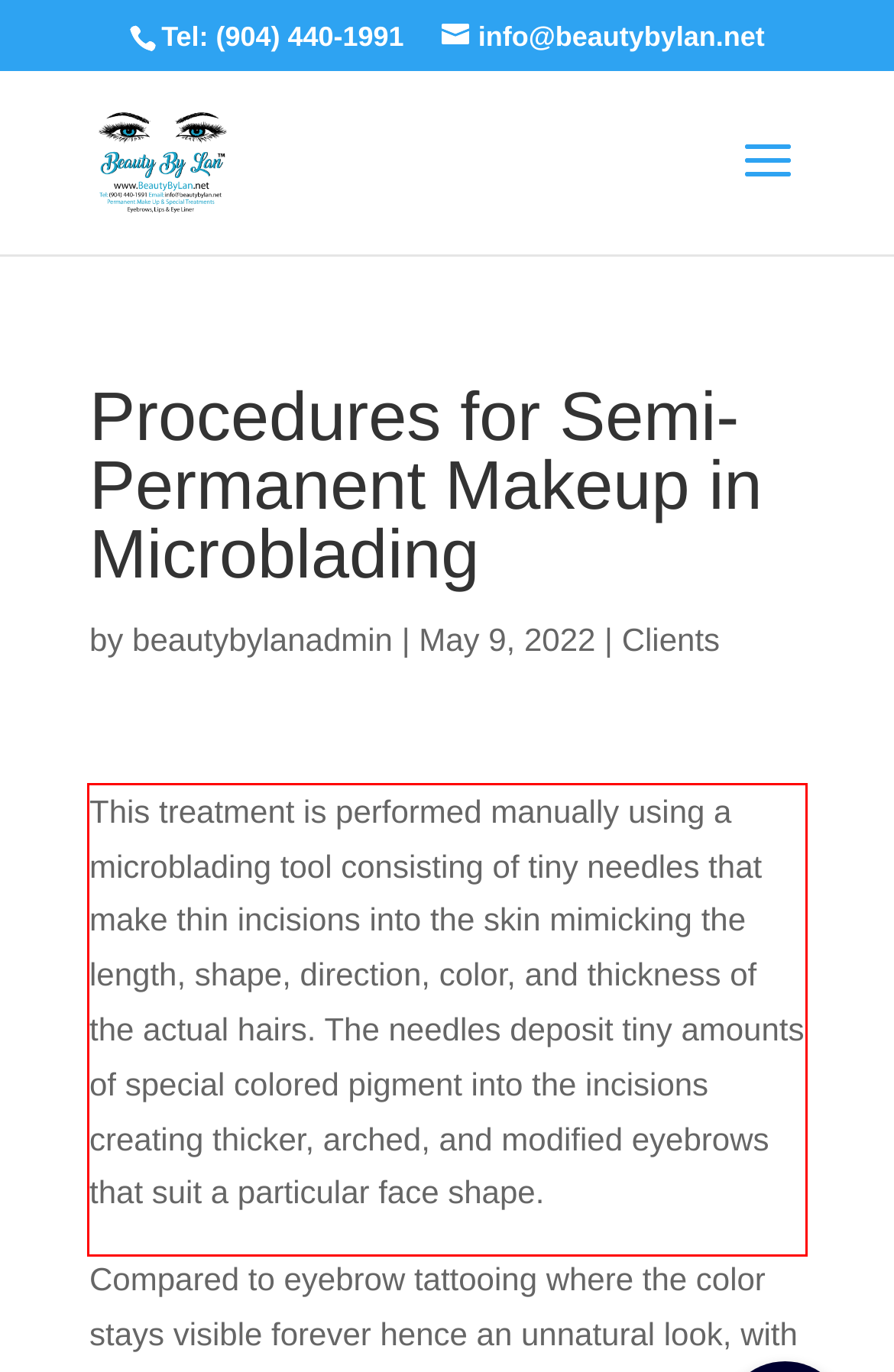Inspect the webpage screenshot that has a red bounding box and use OCR technology to read and display the text inside the red bounding box.

This treatment is performed manually using a microblading tool consisting of tiny needles that make thin incisions into the skin mimicking the length, shape, direction, color, and thickness of the actual hairs. The needles deposit tiny amounts of special colored pigment into the incisions creating thicker, arched, and modified eyebrows that suit a particular face shape.